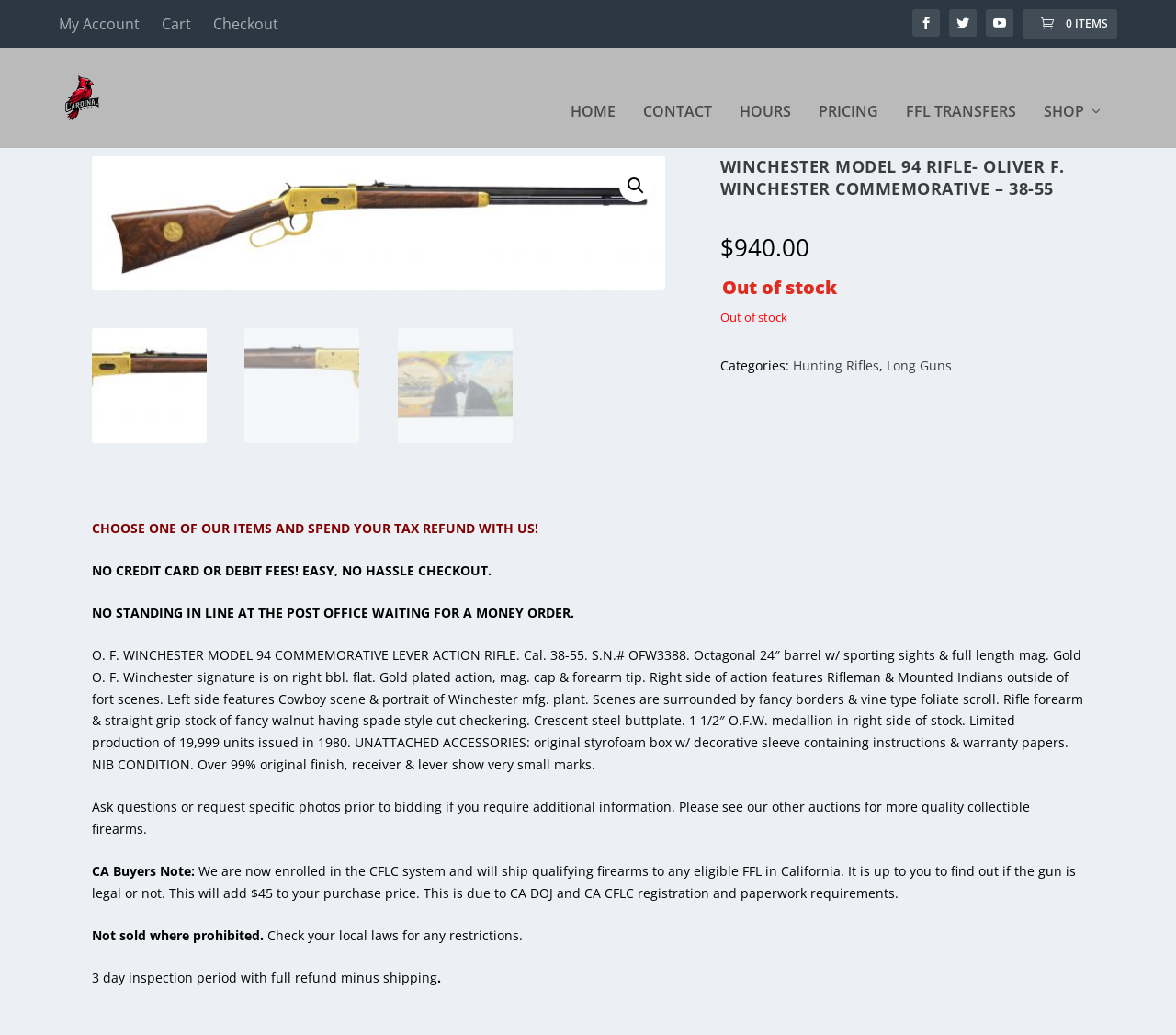Could you find the bounding box coordinates of the clickable area to complete this instruction: "Search for items"?

[0.527, 0.189, 0.555, 0.221]